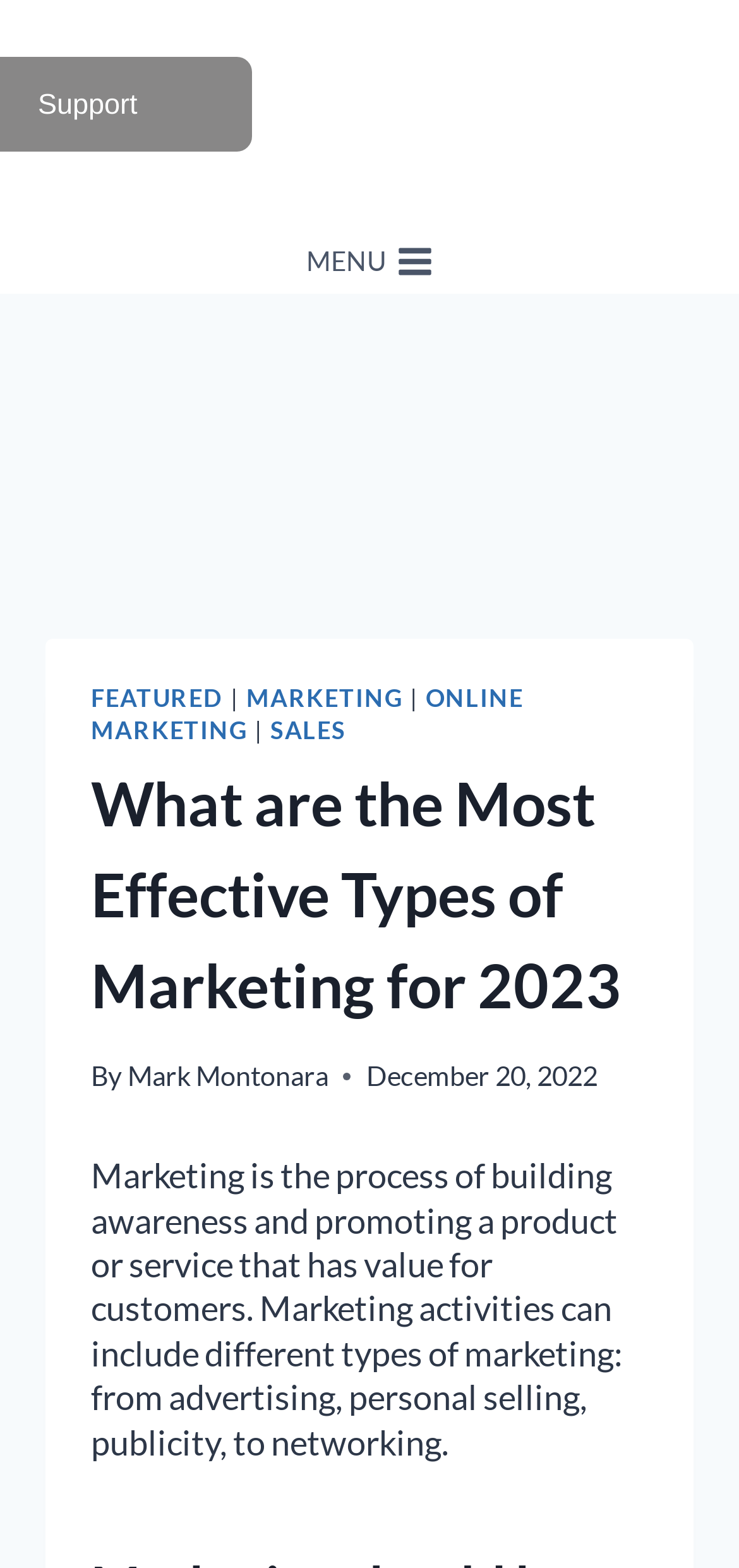Use a single word or phrase to respond to the question:
What is the name of the author?

Mark Montonara